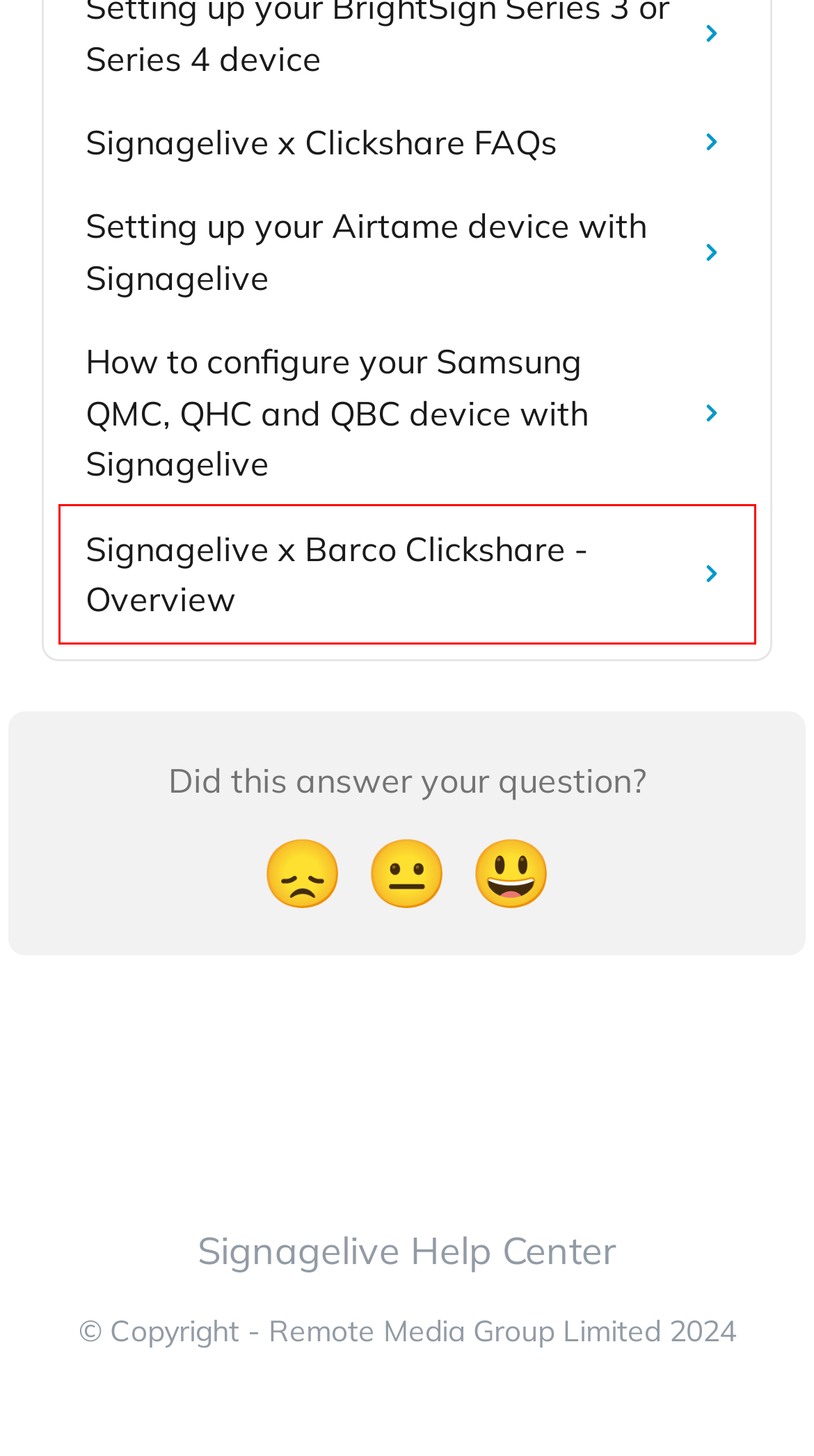You are looking at a webpage screenshot with a red bounding box around an element. Pick the description that best matches the new webpage after interacting with the element in the red bounding box. The possible descriptions are:
A. Setting up your Airtame device with Signagelive | Signagelive Help Center
B. Loading...
C. How to configure your Samsung QMC, QHC and QBC device with Signagelive | Signagelive Help Center
D. How and when you can speak with our Support Agents | Signagelive Help Center
E. Setting up your BrightSign Series 3 or Series 4 device | Signagelive Help Center
F. Signagelive x Barco Clickshare - Overview | Signagelive Help Center
G. Signagelive x Clickshare FAQs | Signagelive Help Center
H. Our Media Players | Signagelive Help Center

F